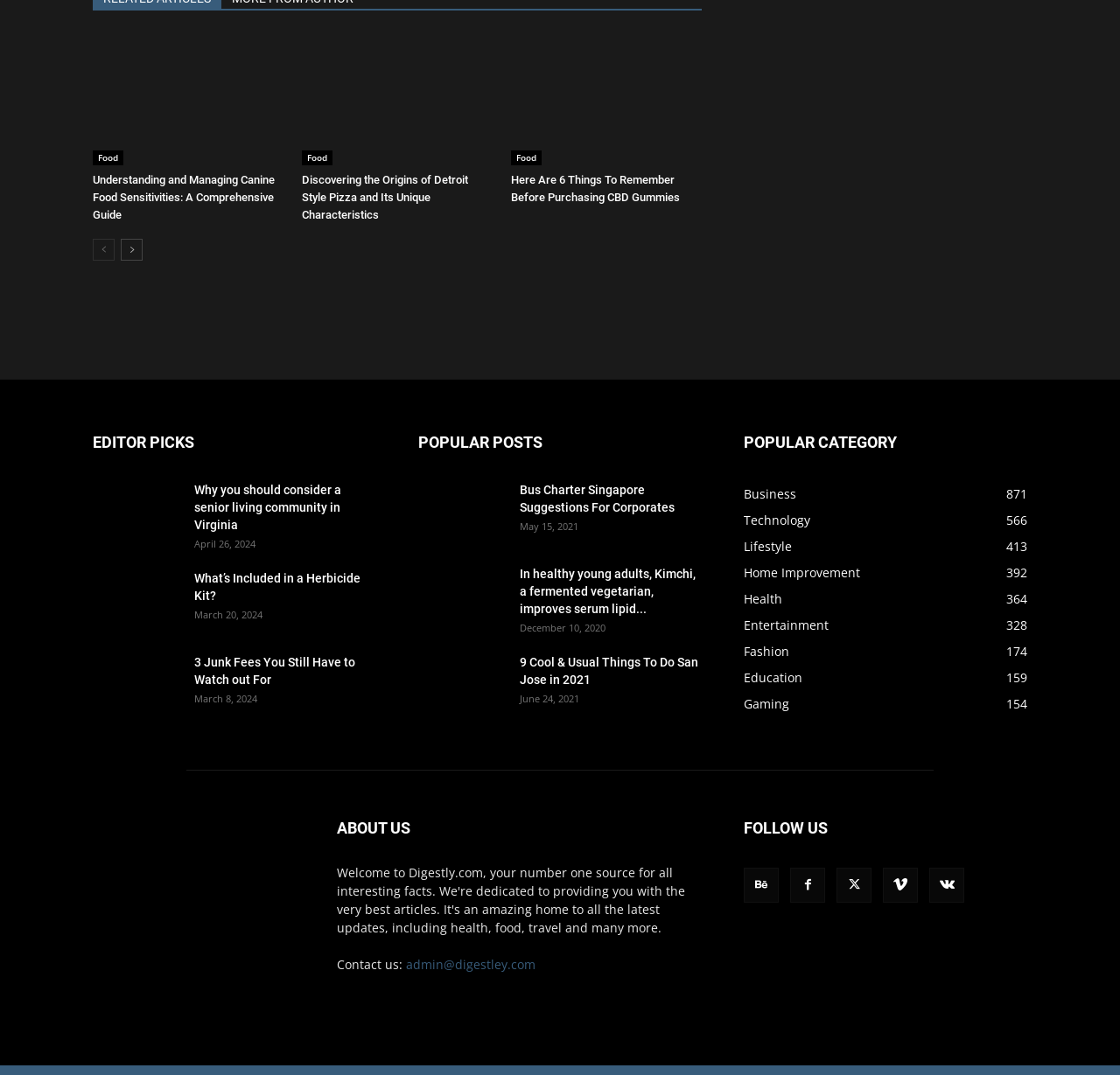Please provide a short answer using a single word or phrase for the question:
How many popular posts are listed on the webpage?

4